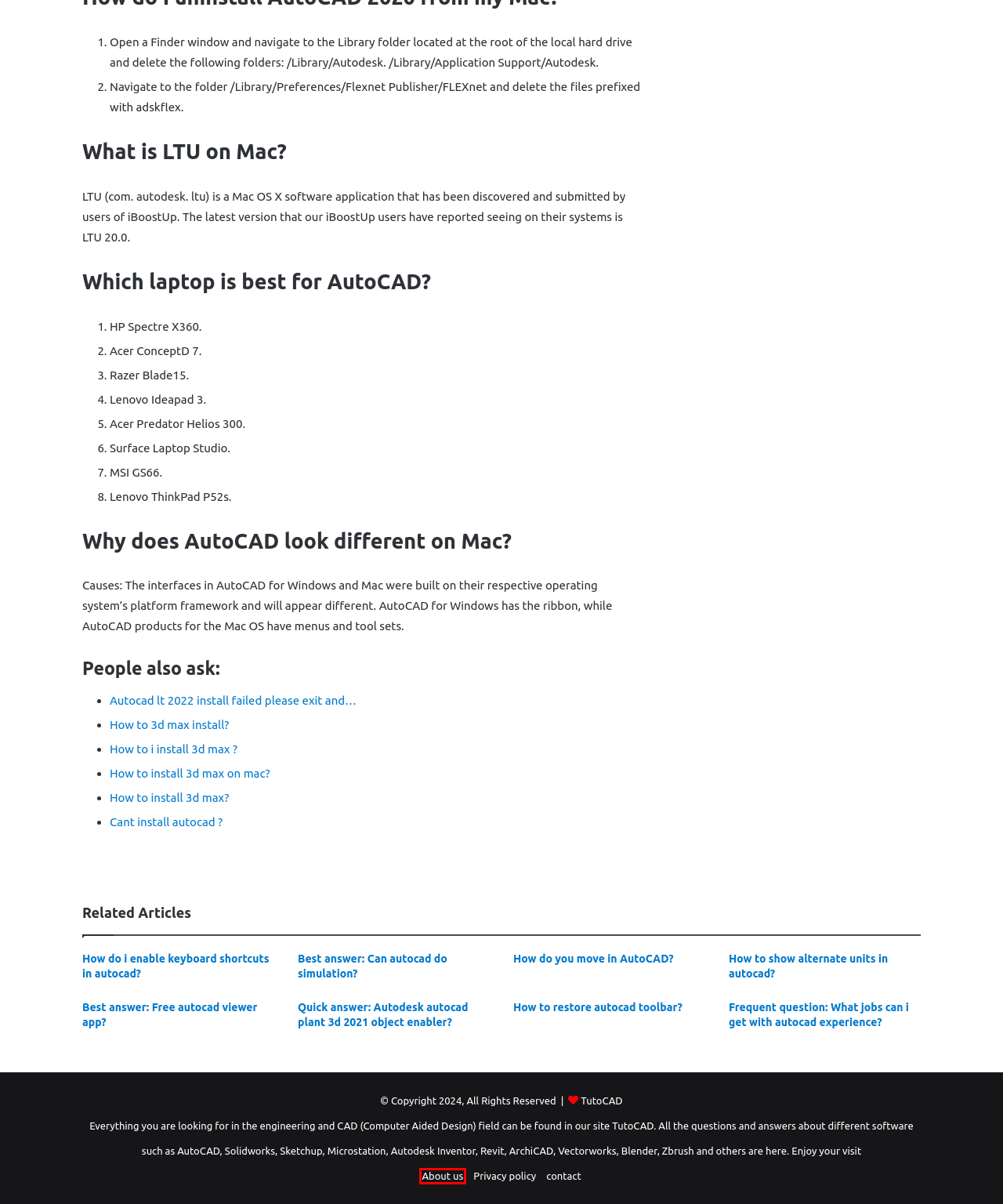Given a webpage screenshot featuring a red rectangle around a UI element, please determine the best description for the new webpage that appears after the element within the bounding box is clicked. The options are:
A. How To Install 3d Max? | TutoCAD
B. How To Show Alternate Units In Autocad? | TutoCAD
C. Quick Answer: Autodesk Autocad Plant 3d 2021 Object Enabler? | TutoCAD
D. Privacy Policy | TutoCAD
E. Contact | TutoCAD
F. How To 3d Max Install? | TutoCAD
G. Best Answer: Free Autocad Viewer App? | TutoCAD
H. About Us | TutoCAD

H